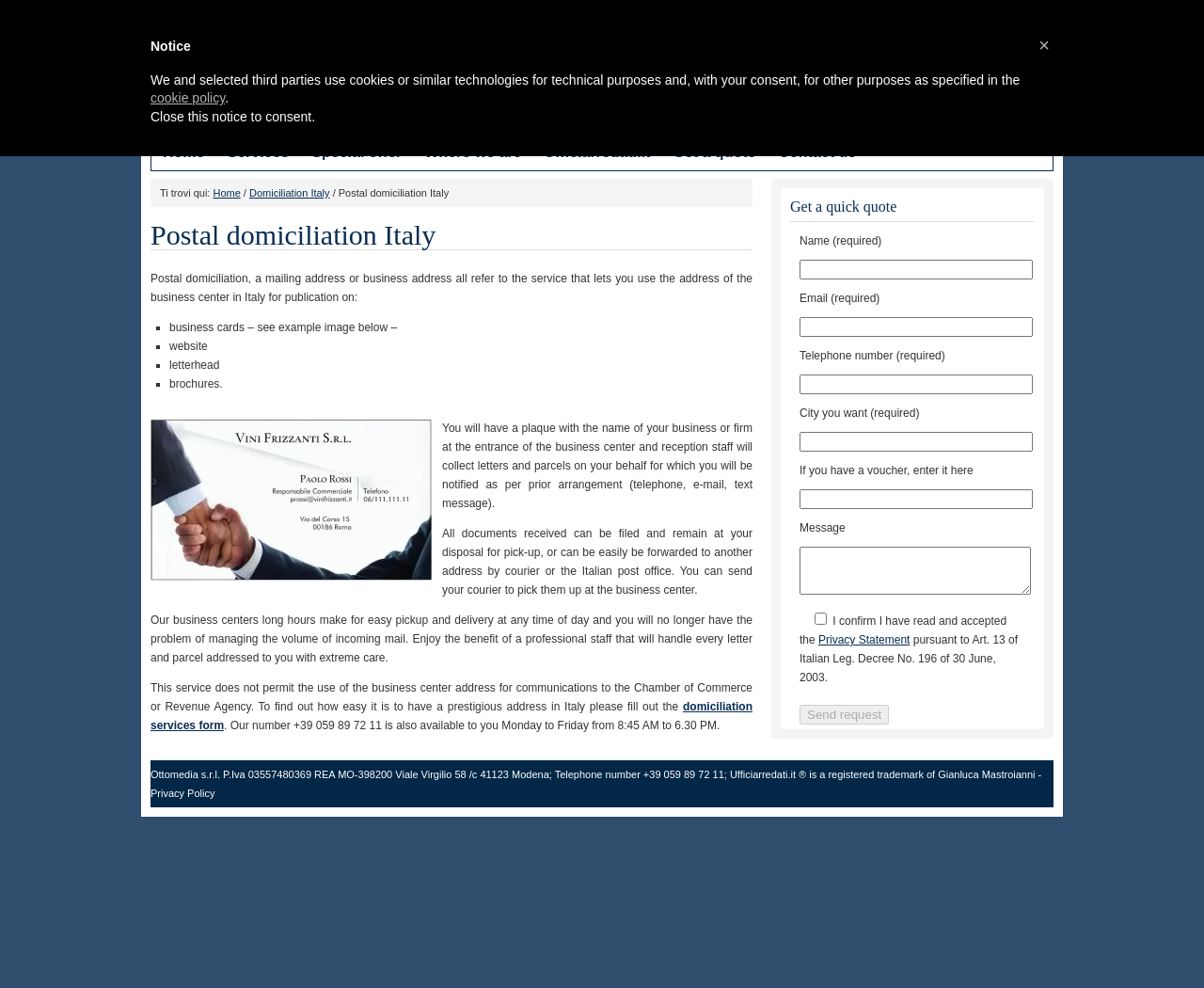Where is the business center located?
Using the image, answer in one word or phrase.

Italy